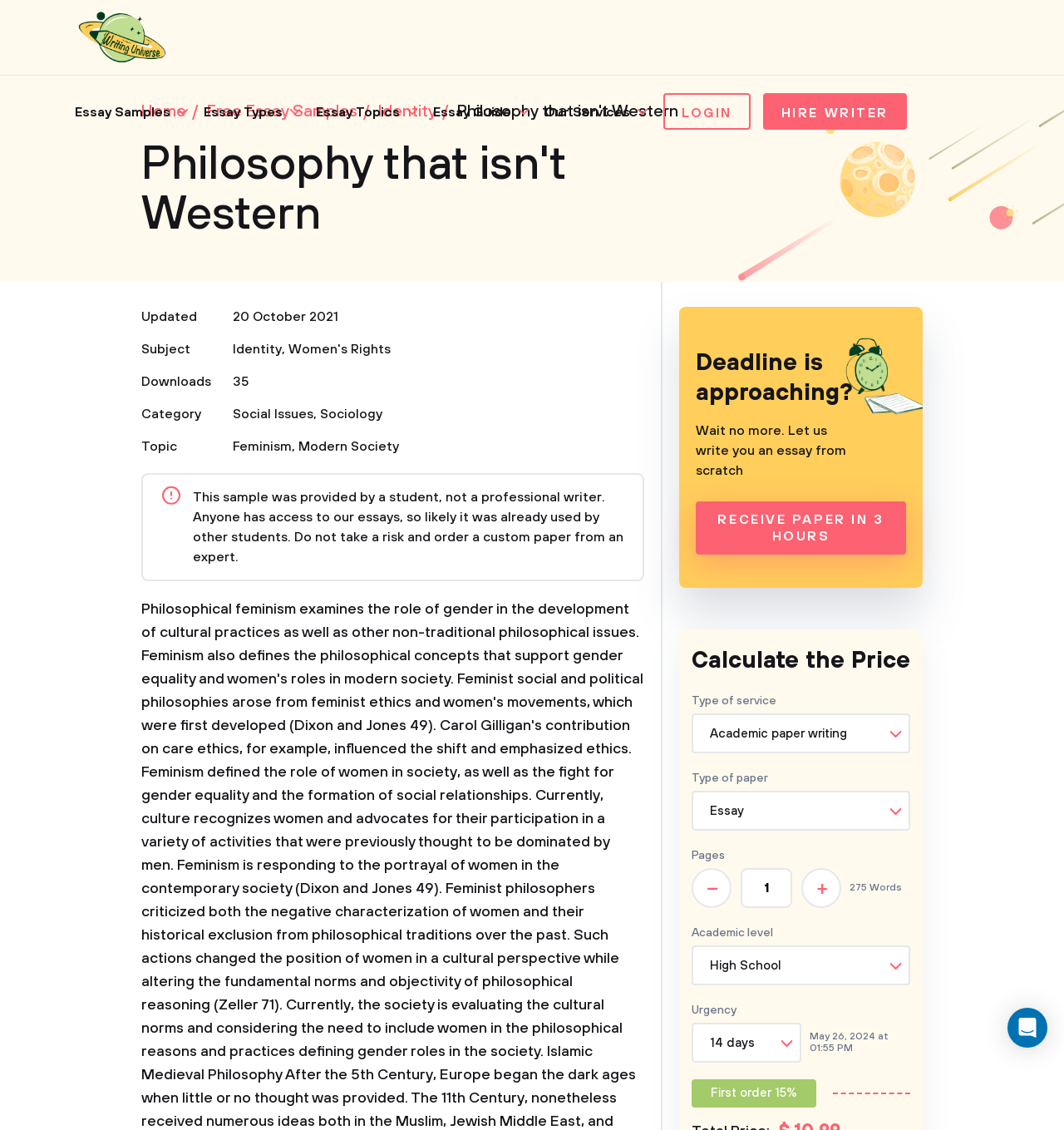Identify the bounding box coordinates of the region that should be clicked to execute the following instruction: "Click on the 'LOGIN' link".

[0.623, 0.082, 0.705, 0.115]